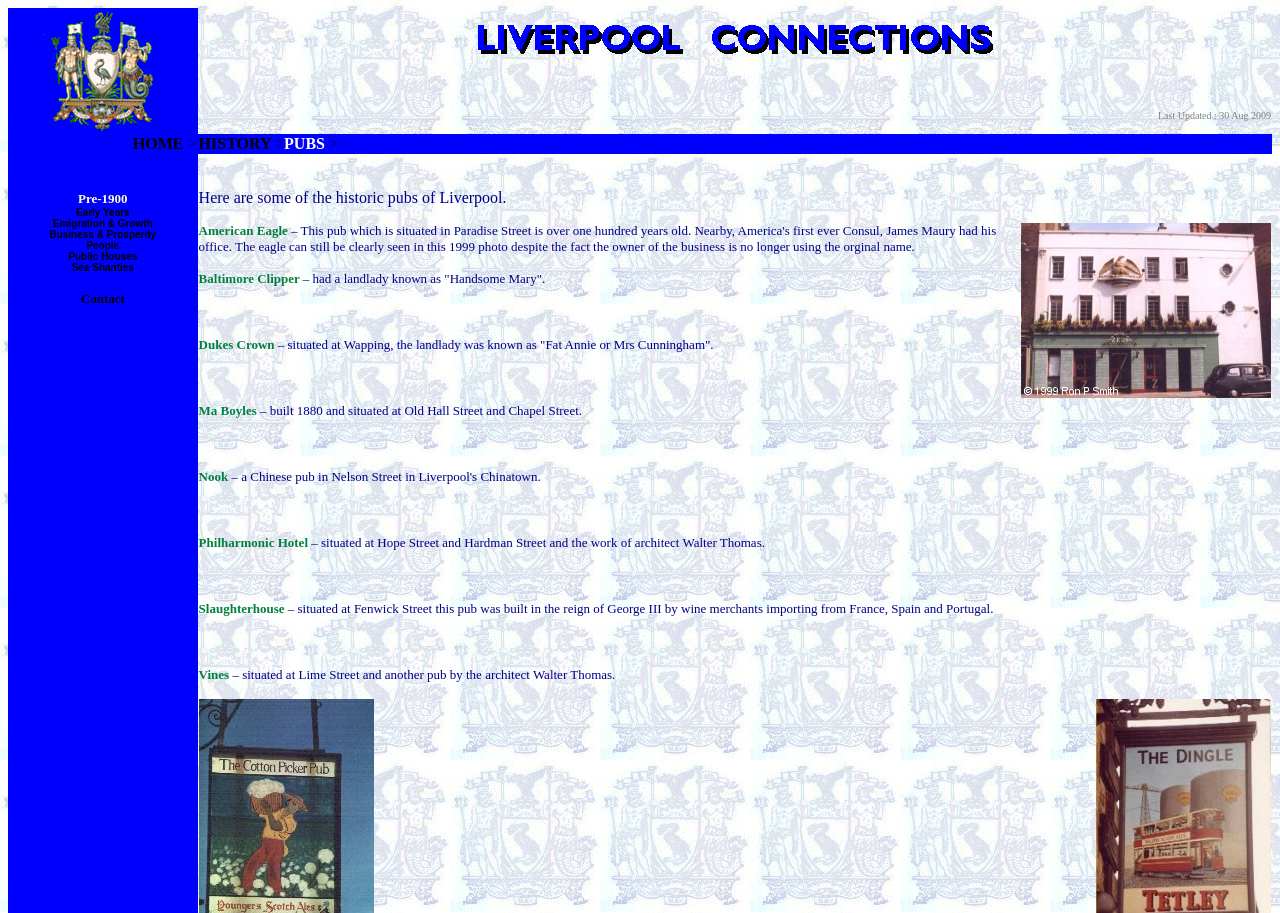Could you find the bounding box coordinates of the clickable area to complete this instruction: "Read about the Philharmonic Hotel"?

[0.155, 0.586, 0.243, 0.602]